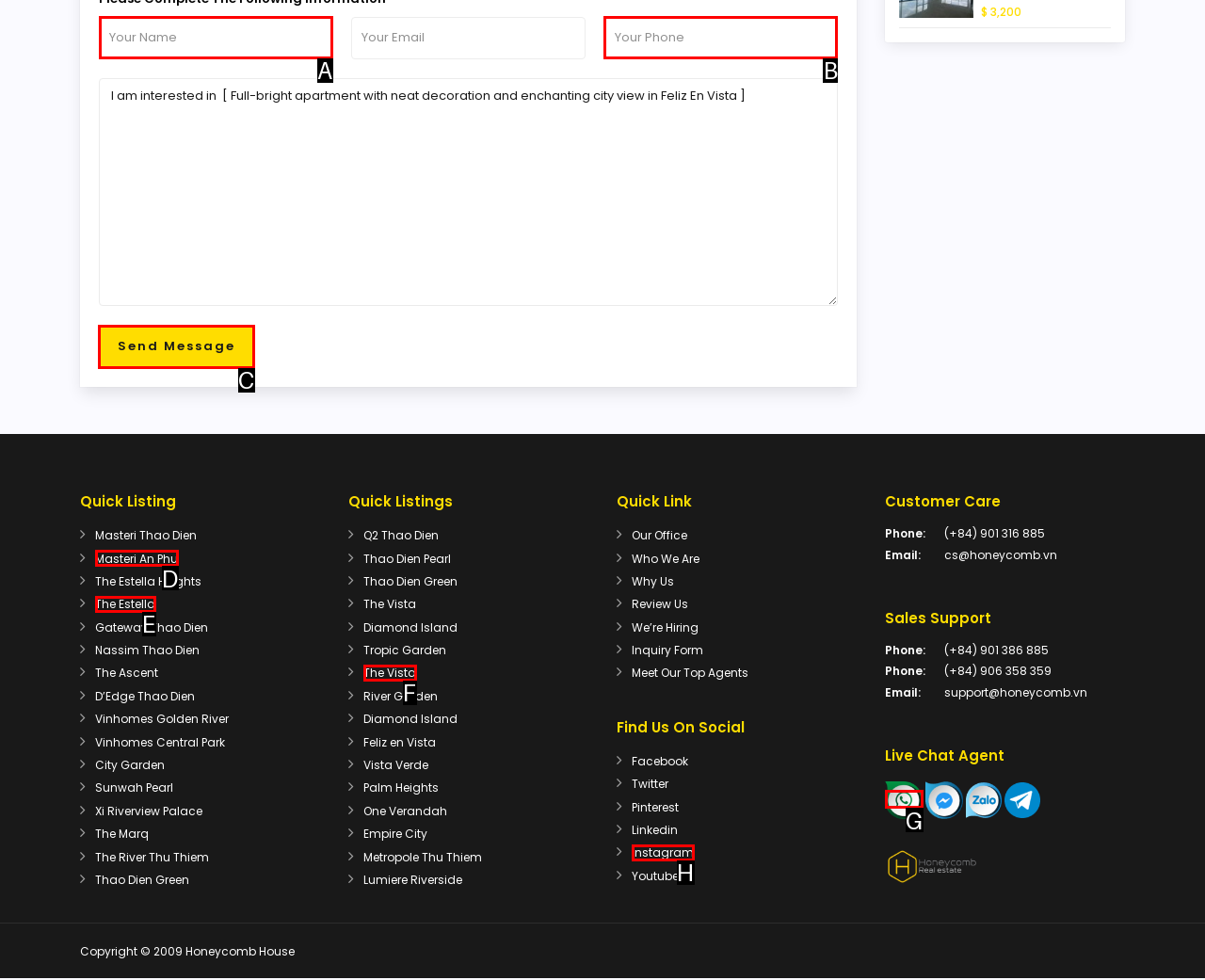Choose the letter of the UI element necessary for this task: Click Send Message
Answer with the correct letter.

C